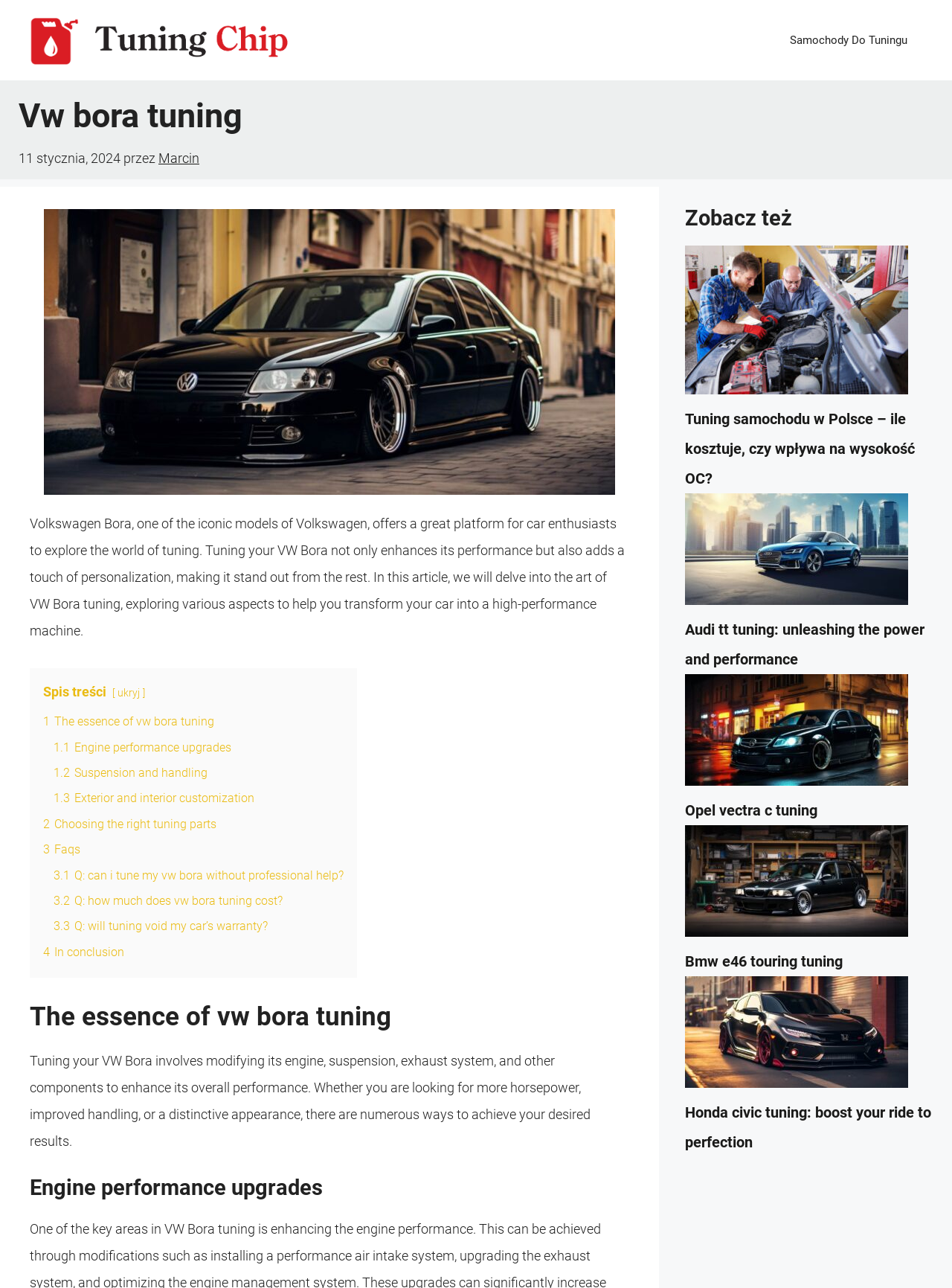Kindly provide the bounding box coordinates of the section you need to click on to fulfill the given instruction: "Explore the 'Samochody Do Tuningu' section".

[0.814, 0.014, 0.969, 0.049]